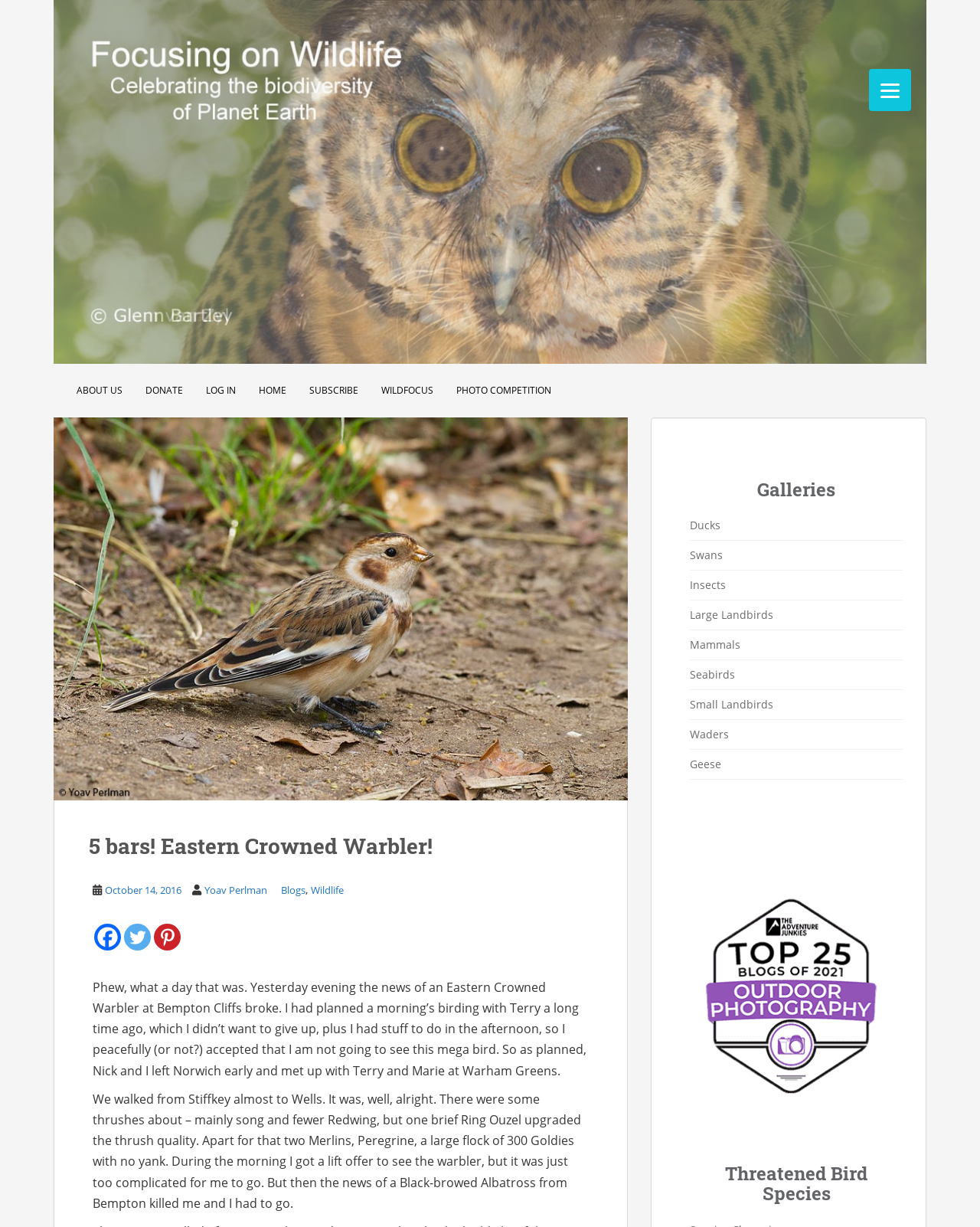What is the name of the bird in the slideshow?
Observe the image and answer the question with a one-word or short phrase response.

Buff-fronted Owl